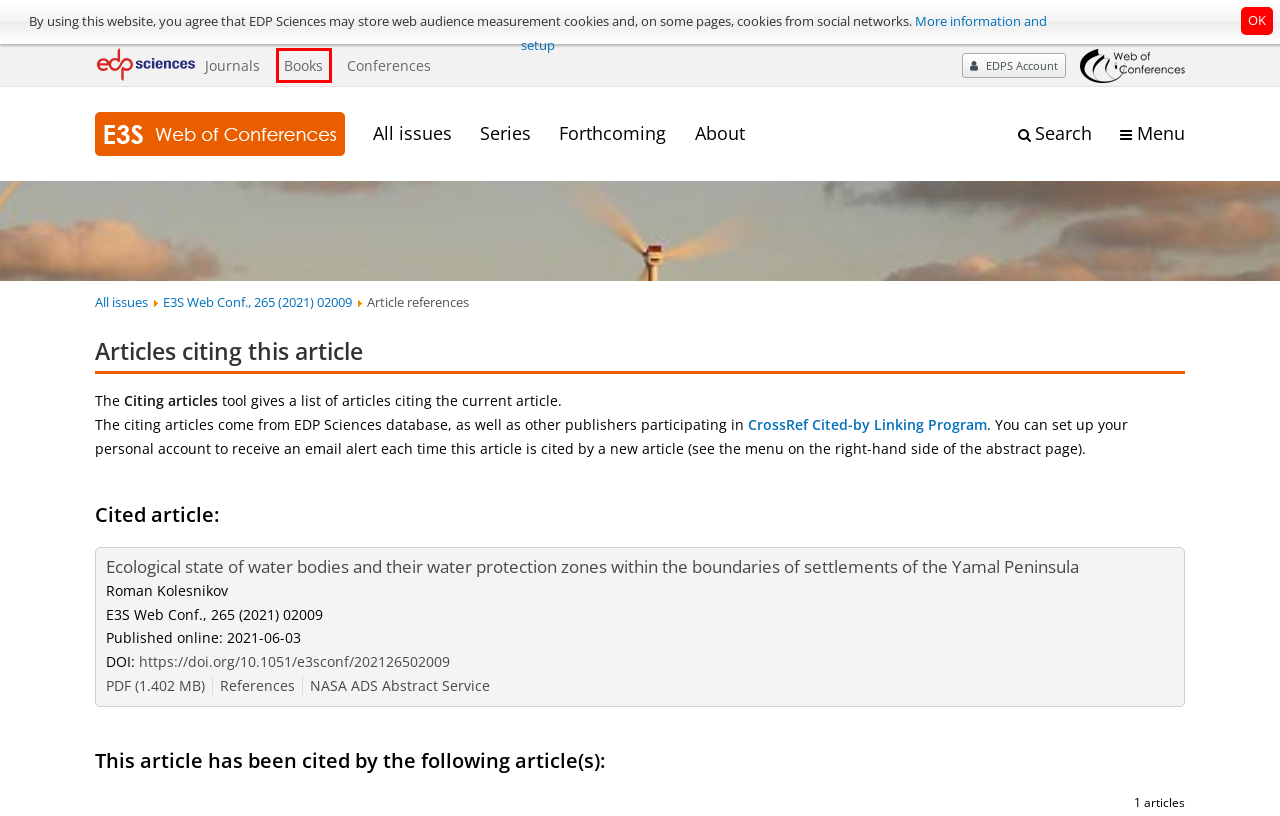You are looking at a screenshot of a webpage with a red bounding box around an element. Determine the best matching webpage description for the new webpage resulting from clicking the element in the red bounding box. Here are the descriptions:
A. EDP Sciences - Accueil
B. EDP Sciences - Books
C. https://www.crossref.org/documentation/cited-by/
D. NASA/ADS
E. Web of Conferences - open access publishing of conference proceedings
F. Vision4Press, publishing platform of EDP Sciences
G. EDP Sciences Journals
H. EDP Sciences - Privacy policy

B